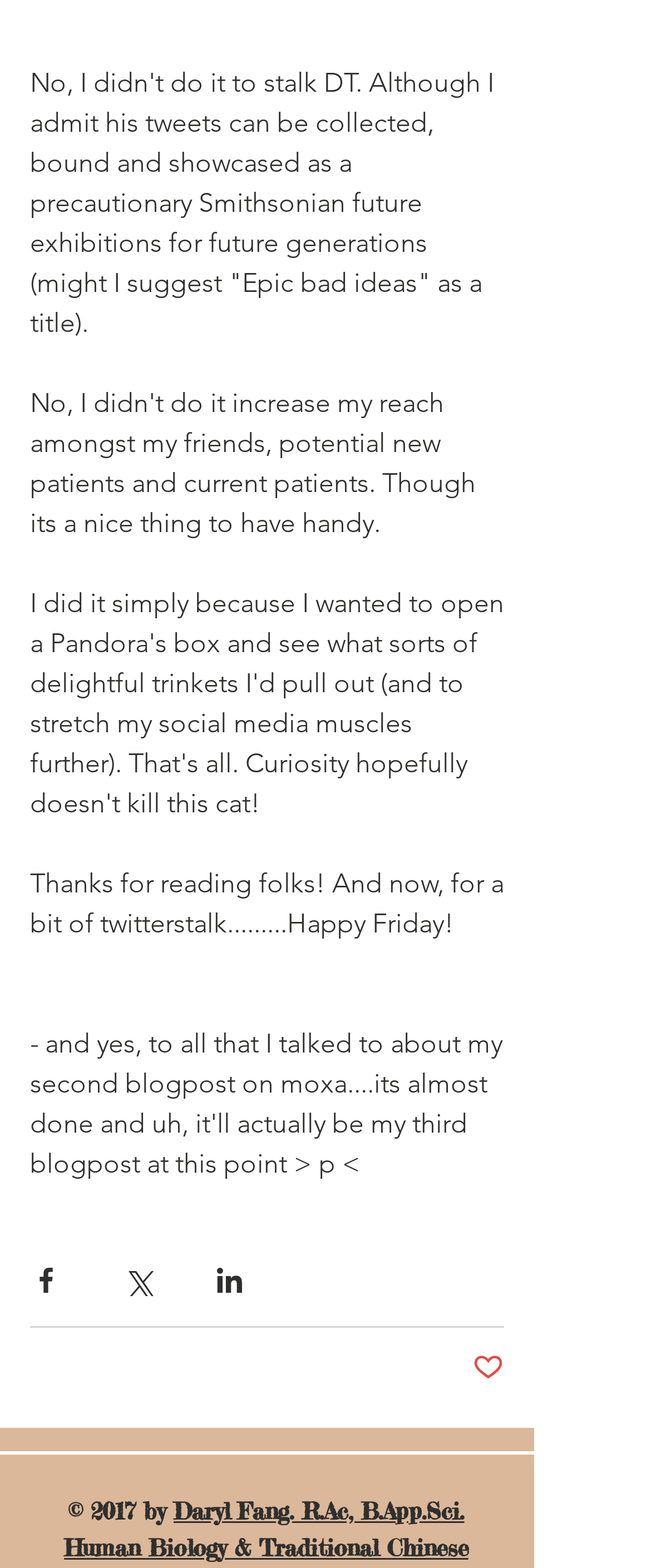Given the description Post not marked as liked, predict the bounding box coordinates of the UI element. Ensure the coordinates are in the format (top-left x, top-left y, bottom-right x, bottom-right y) and all values are between 0 and 1.

[0.726, 0.671, 0.774, 0.693]